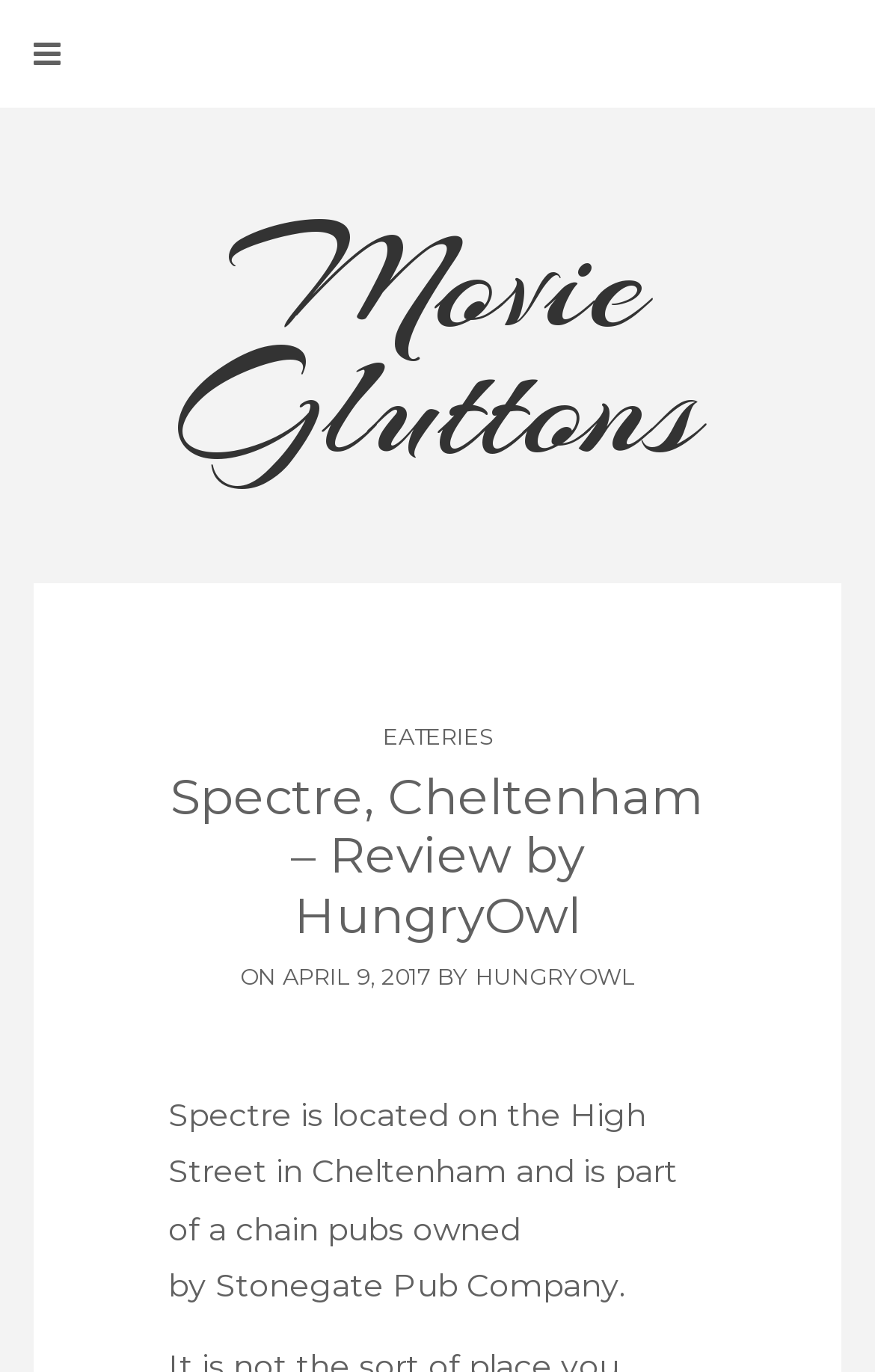Determine the bounding box for the HTML element described here: "Eateries". The coordinates should be given as [left, top, right, bottom] with each number being a float between 0 and 1.

[0.437, 0.526, 0.563, 0.548]